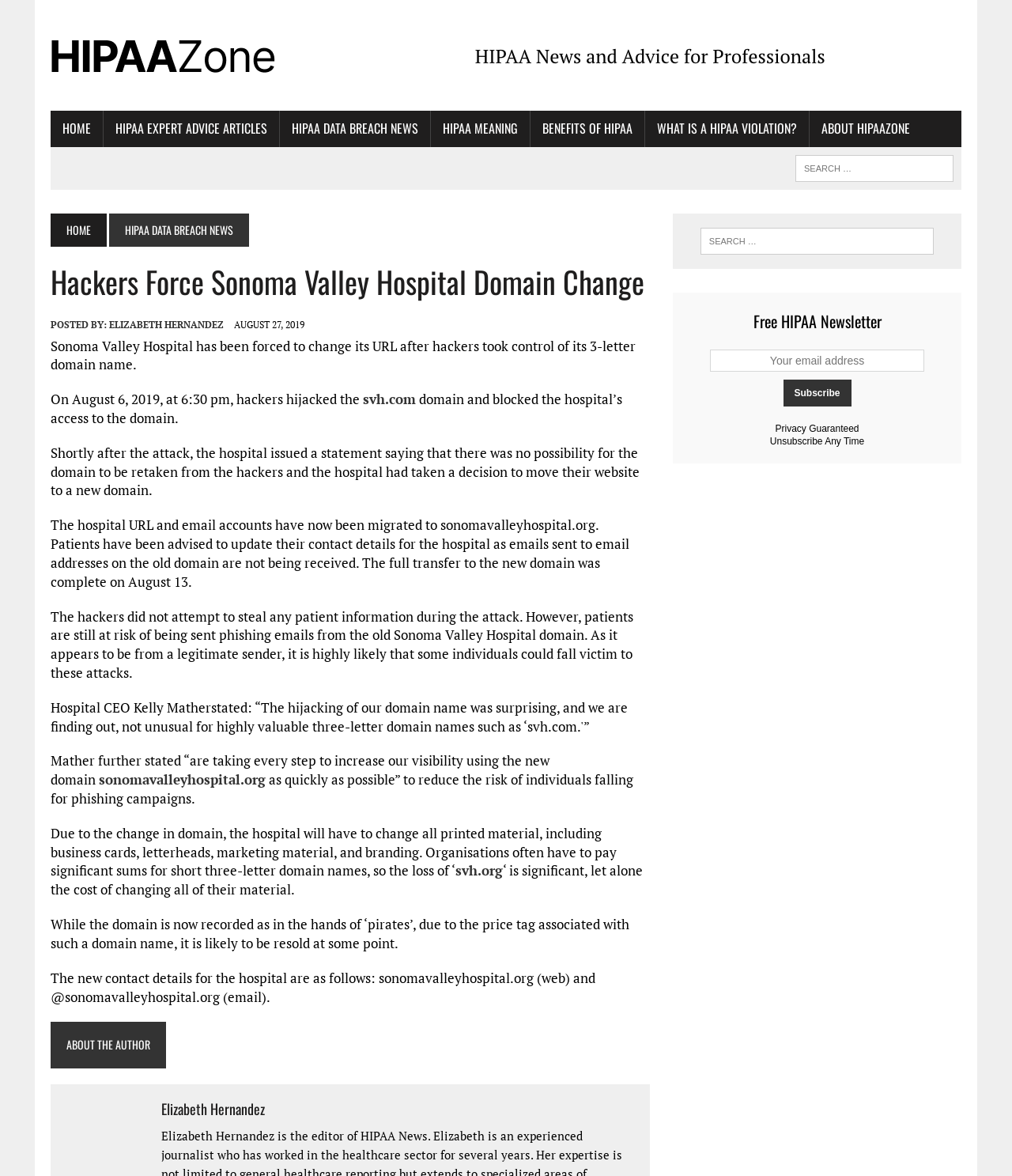Find the bounding box coordinates of the element to click in order to complete the given instruction: "Subscribe to the HIPAA newsletter."

[0.774, 0.323, 0.841, 0.346]